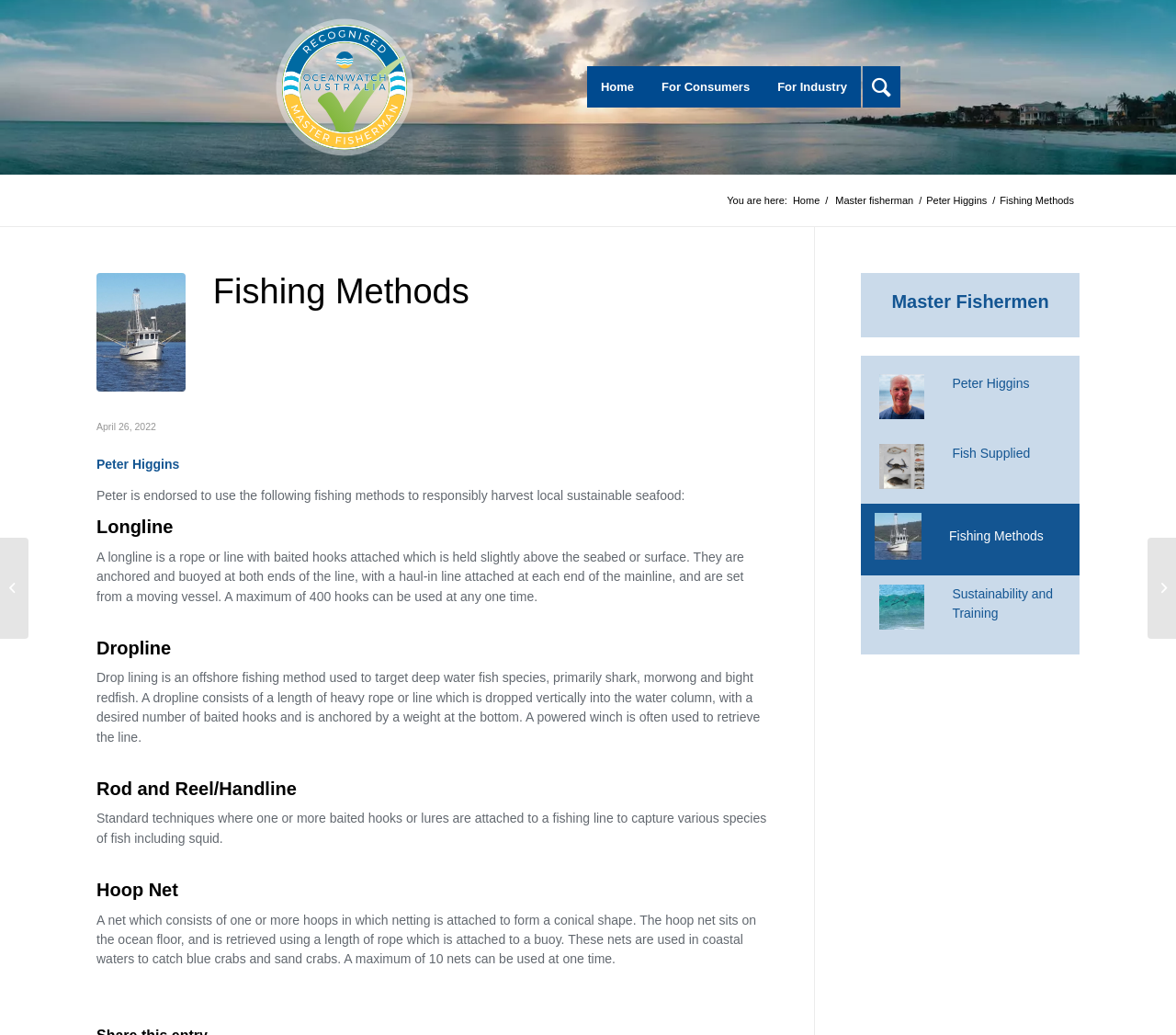Locate the bounding box coordinates of the area you need to click to fulfill this instruction: 'check master fishermen'. The coordinates must be in the form of four float numbers ranging from 0 to 1: [left, top, right, bottom].

[0.74, 0.282, 0.91, 0.301]